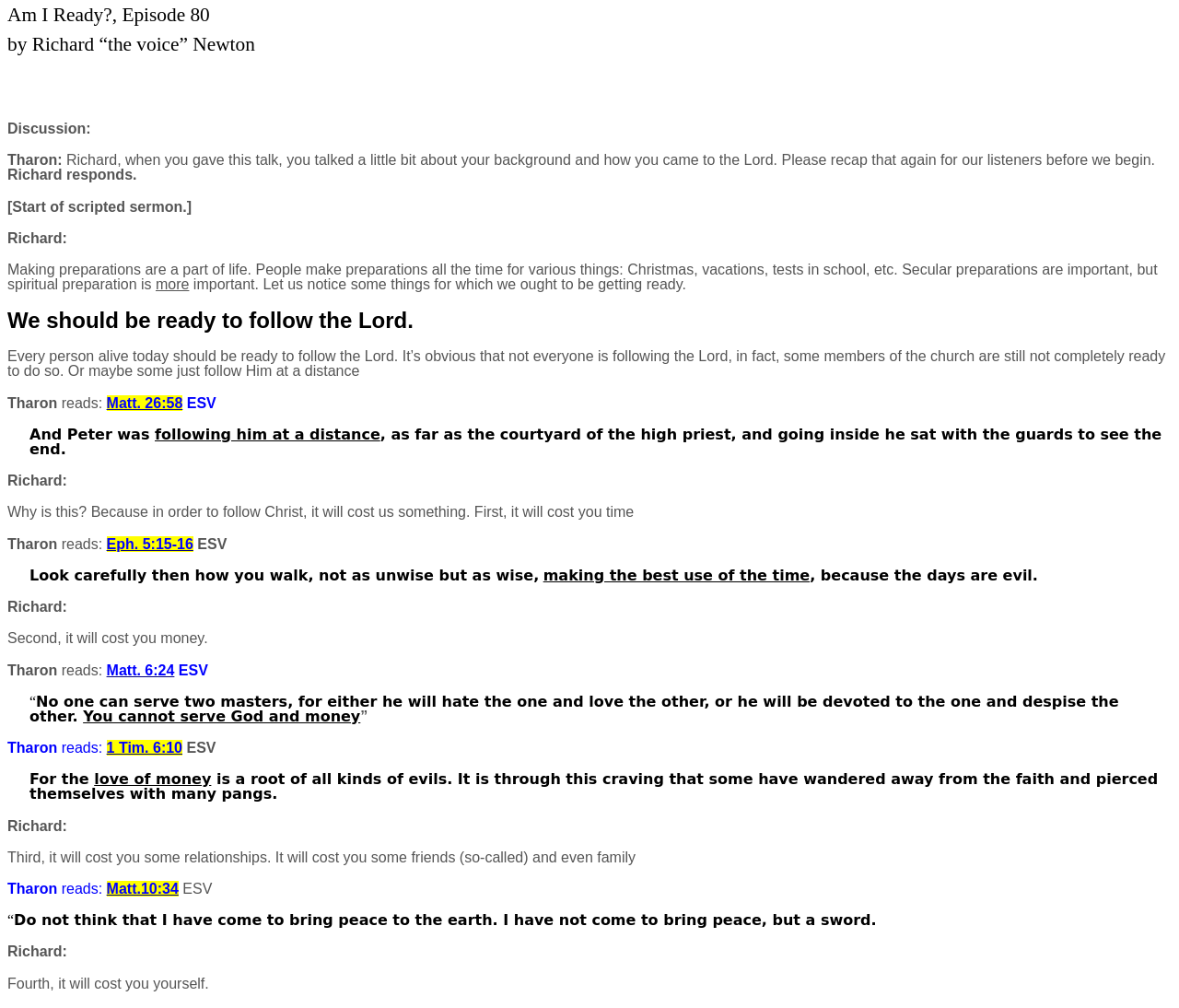Please find the bounding box for the following UI element description. Provide the coordinates in (top-left x, top-left y, bottom-right x, bottom-right y) format, with values between 0 and 1: Matt.10:34

[0.09, 0.874, 0.151, 0.889]